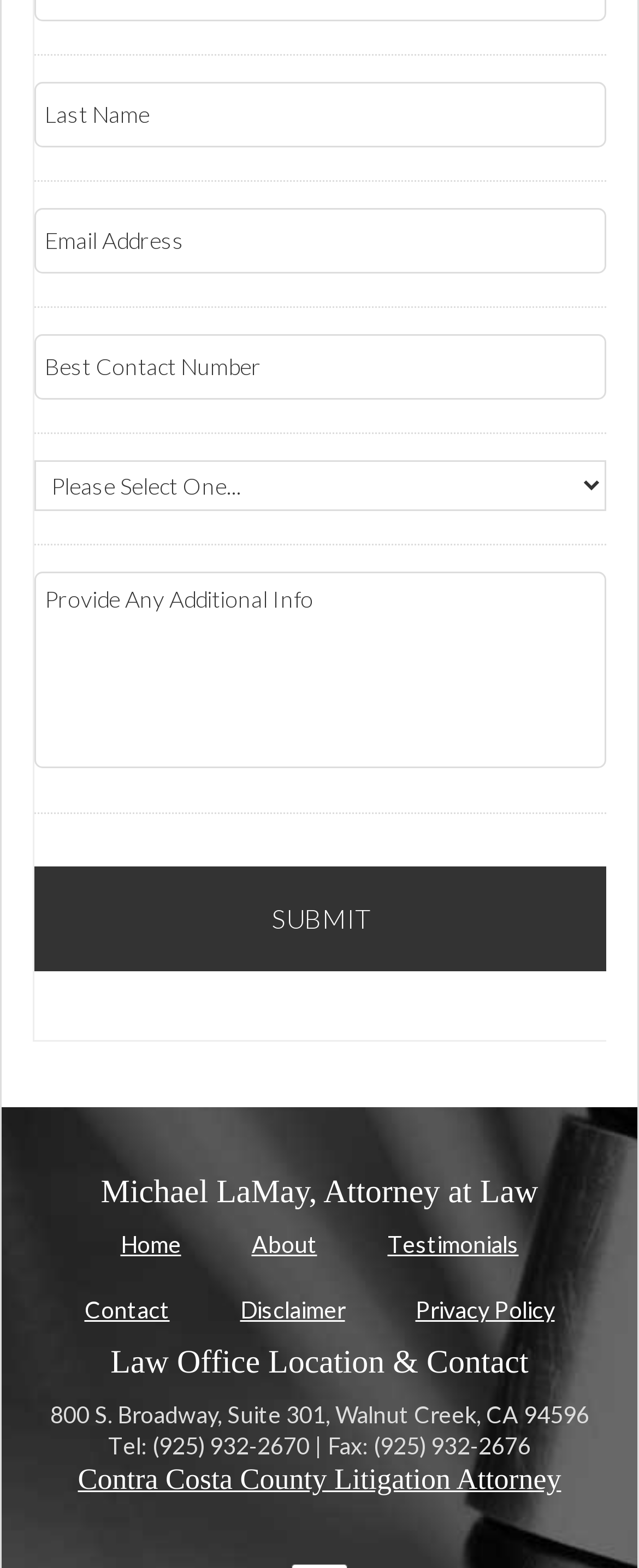Please answer the following question as detailed as possible based on the image: 
What is the profession of Michael LaMay?

I found the profession in the 'Michael LaMay, Attorney at Law' heading element.